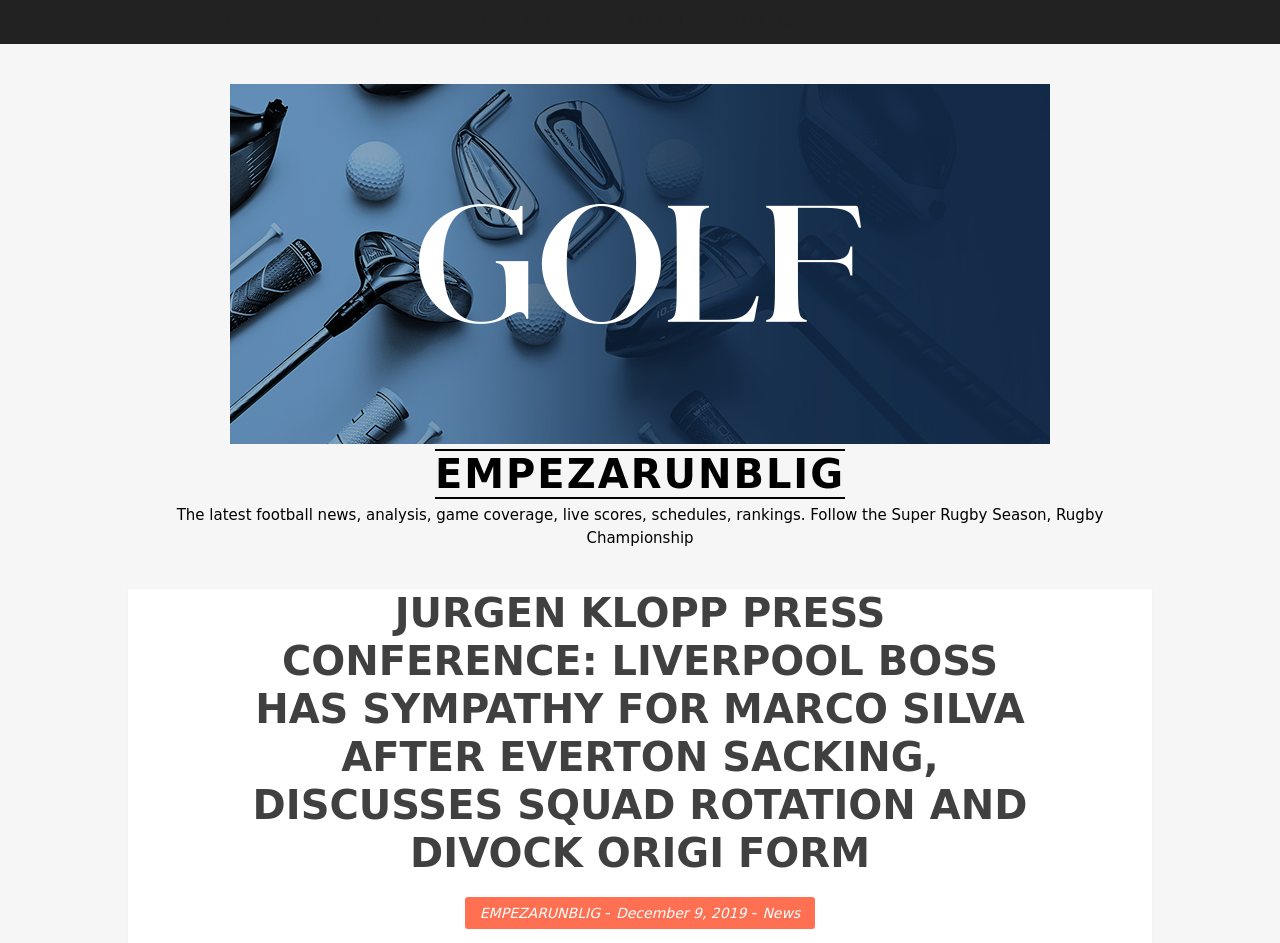Generate a thorough description of the webpage.

The webpage appears to be a news article about a Jurgen Klopp press conference, where he discusses his sympathy for Marco Silva after Everton's sacking, squad rotation, and Divock Origi's form. 

At the top of the page, there are six links in a row, including "NEWS", "GOLF", "ENGLAND RUGBY STORE", "STRIPED GAA SHIRT", "KANKEN NO. 2 BACKPACK", and "EMPEZARUNBLIG". 

Below these links, there is a large image with the text "EMPEZARUNBLIG" on it, which takes up most of the width of the page. 

Underneath the image, there is a paragraph of text that describes the website's content, including football news, analysis, game coverage, live scores, schedules, and rankings, as well as coverage of the Super Rugby Season and Rugby Championship. 

The main article's title, "JURGEN KLOPP PRESS CONFERENCE: LIVERPOOL BOSS HAS SYMPATHY FOR MARCO SILVA AFTER EVERTON SACKING, DISCUSSES SQUAD ROTATION AND DIVOCK ORIGI FORM", is displayed prominently in a heading. 

At the bottom of the page, there is a table with three columns. The first column contains a link to "EMPEZARUNBLIG", the second column contains a hyphen, and the third column contains a link to the date "December 9, 2019" and a link to "News".